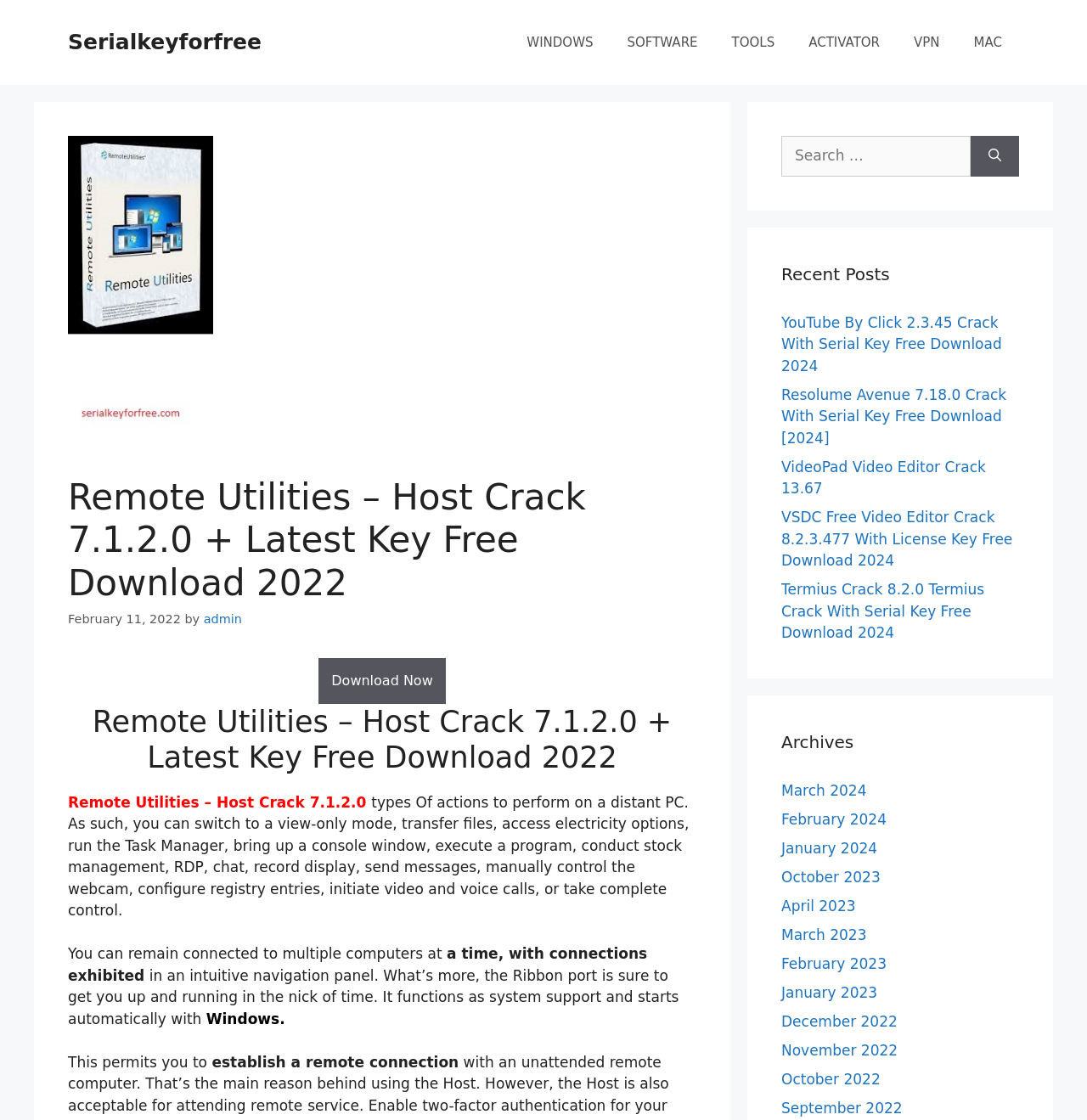What is the category of the link 'TOOLS'?
Please answer the question with a detailed response using the information from the screenshot.

I determined the answer by looking at the navigation element with the link 'TOOLS' which is part of the primary navigation menu, indicating that it is a category for navigating the website.